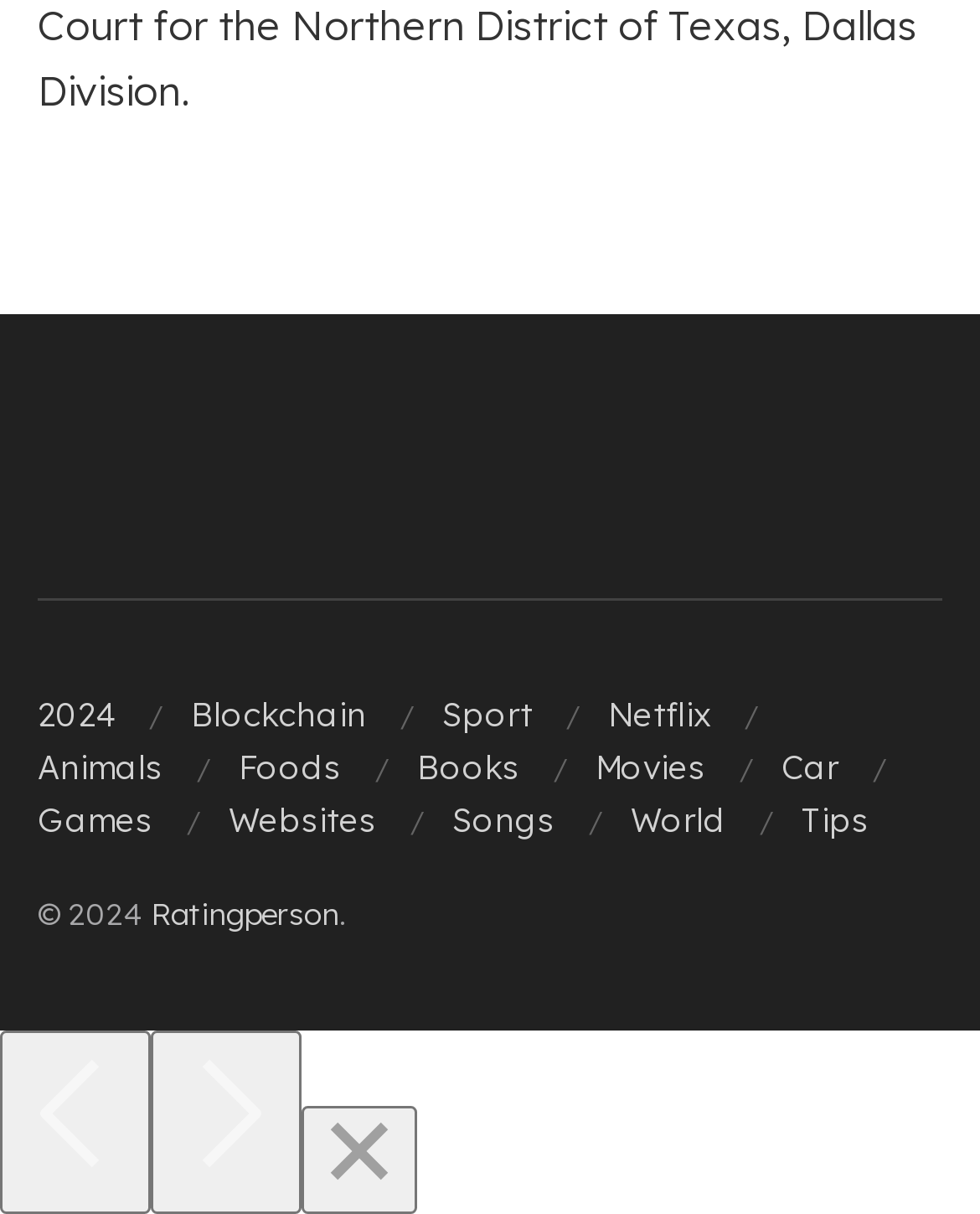Point out the bounding box coordinates of the section to click in order to follow this instruction: "Click on the 2024 link".

[0.038, 0.572, 0.118, 0.605]